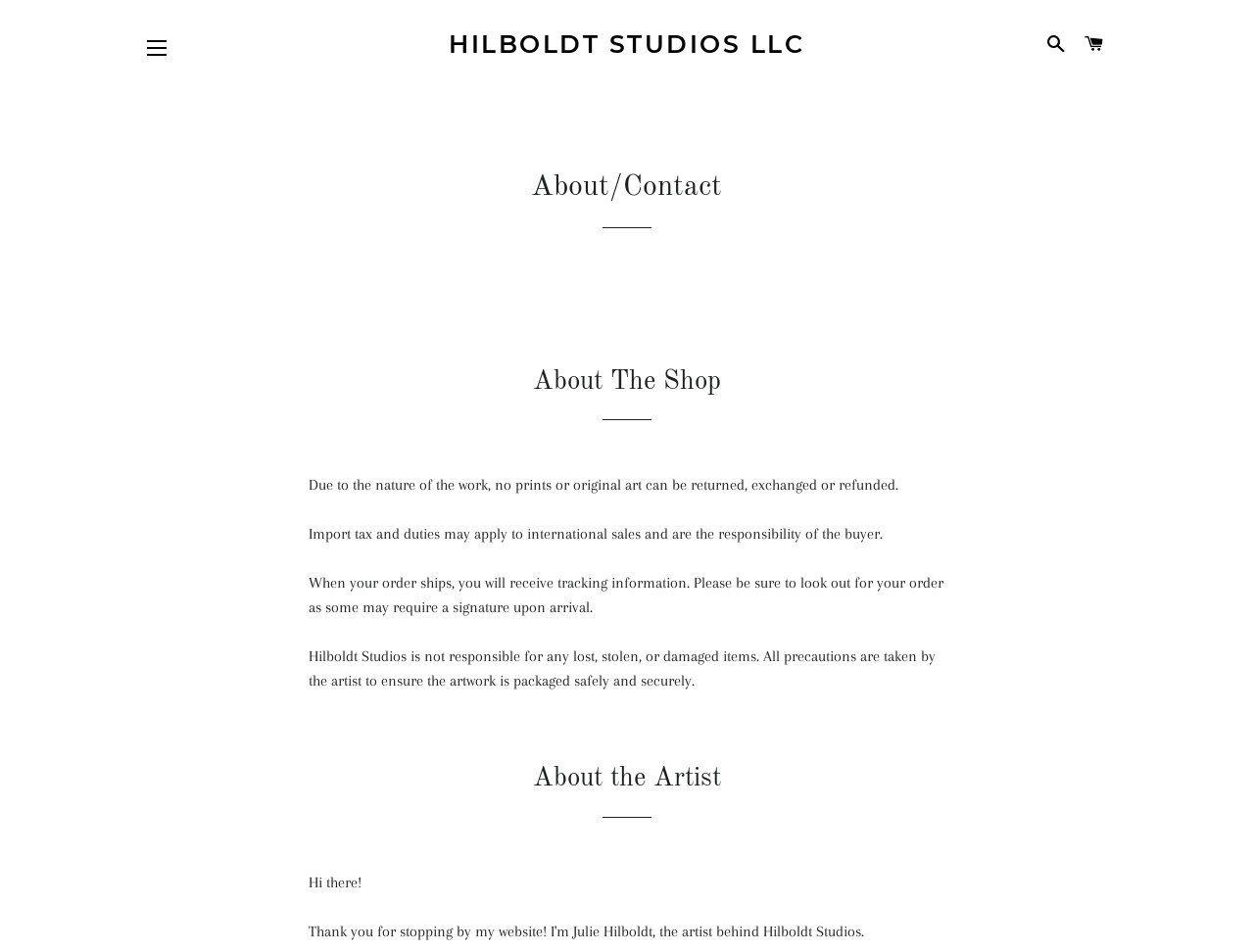Based on the image, please respond to the question with as much detail as possible:
What is the name of the studio?

I found the answer by looking at the link element with the text 'HILBOLDT STUDIOS LLC' which is located at the top of the page, indicating the name of the studio.